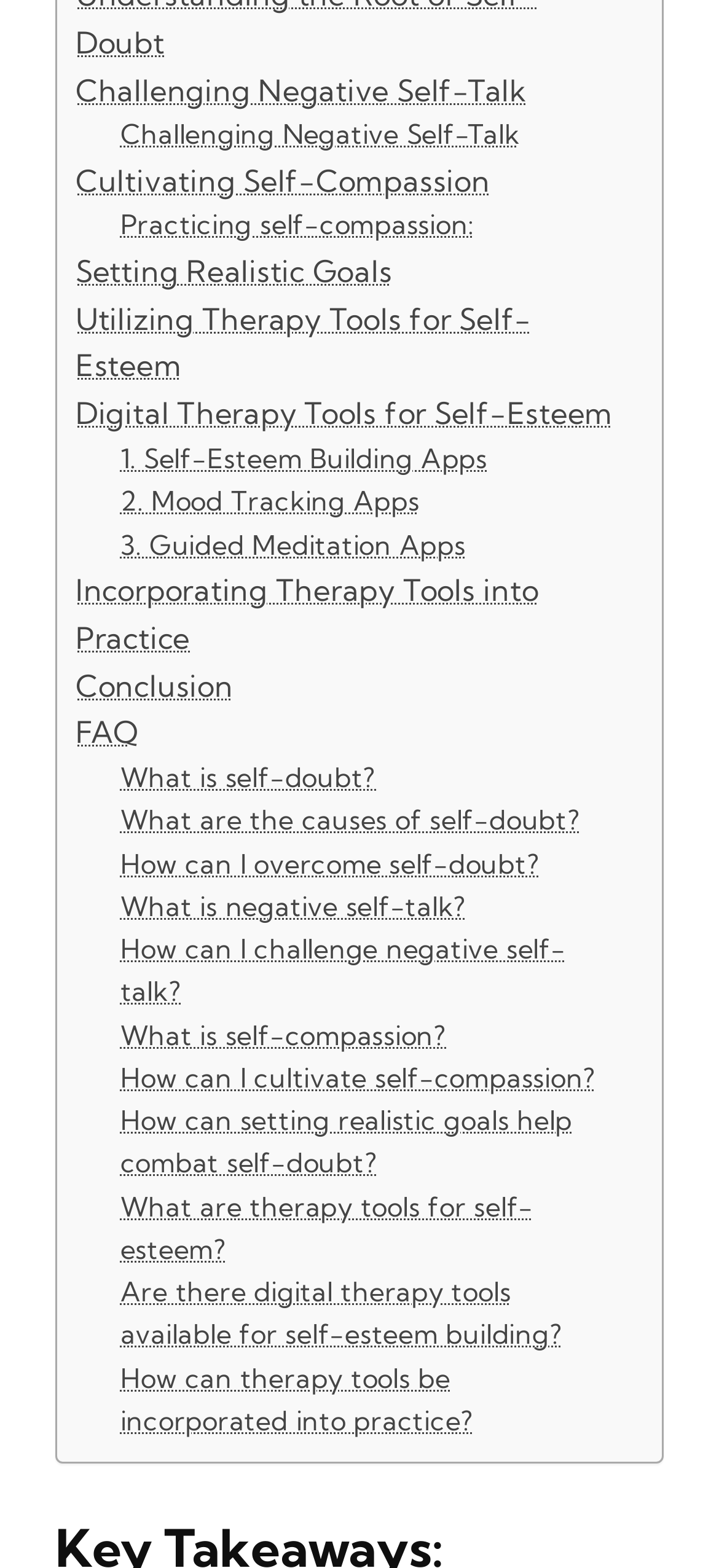Use a single word or phrase to answer the question:
How many FAQs are on this webpage?

8